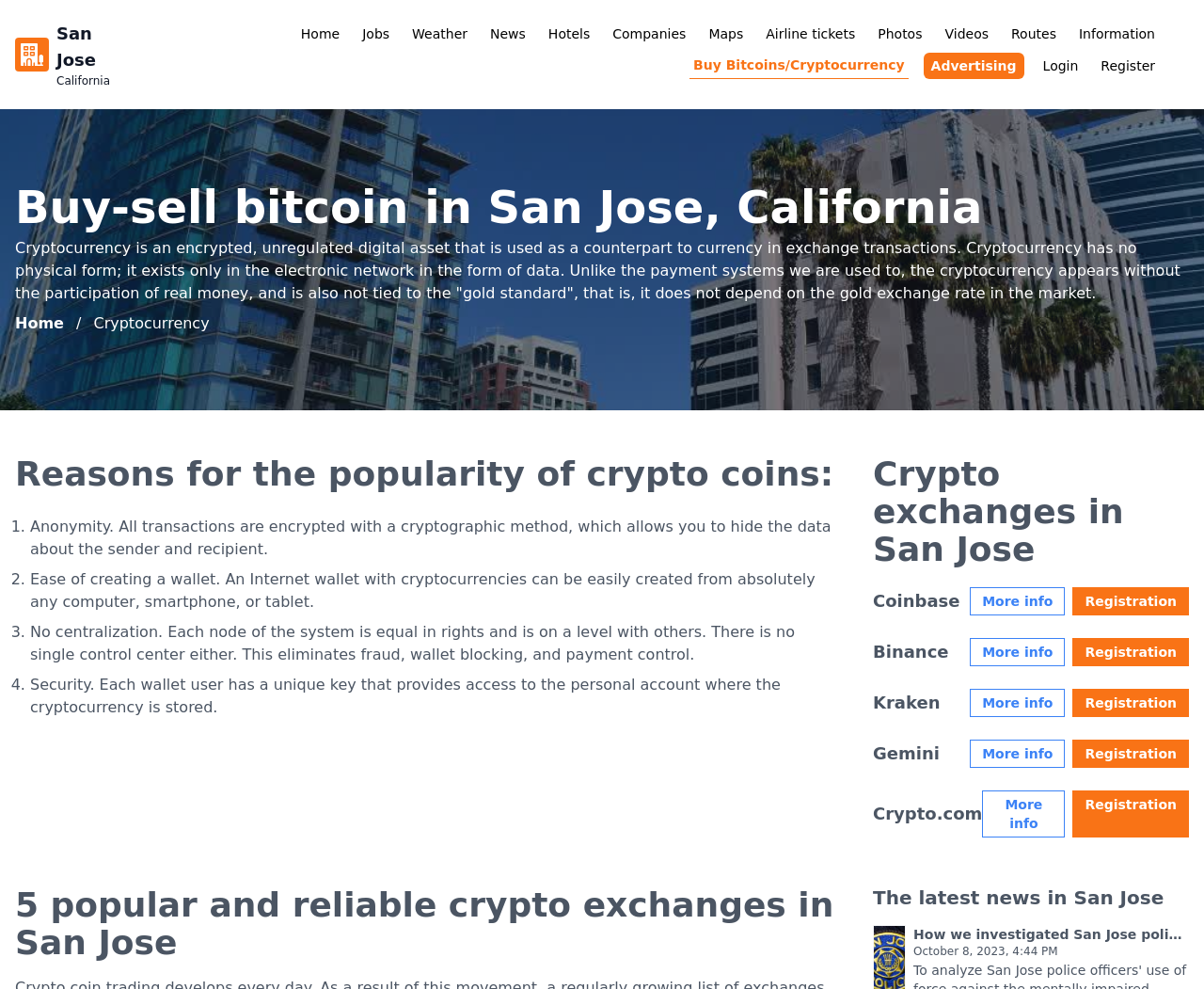Extract the top-level heading from the webpage and provide its text.

Buy-sell bitcoin in San Jose, California